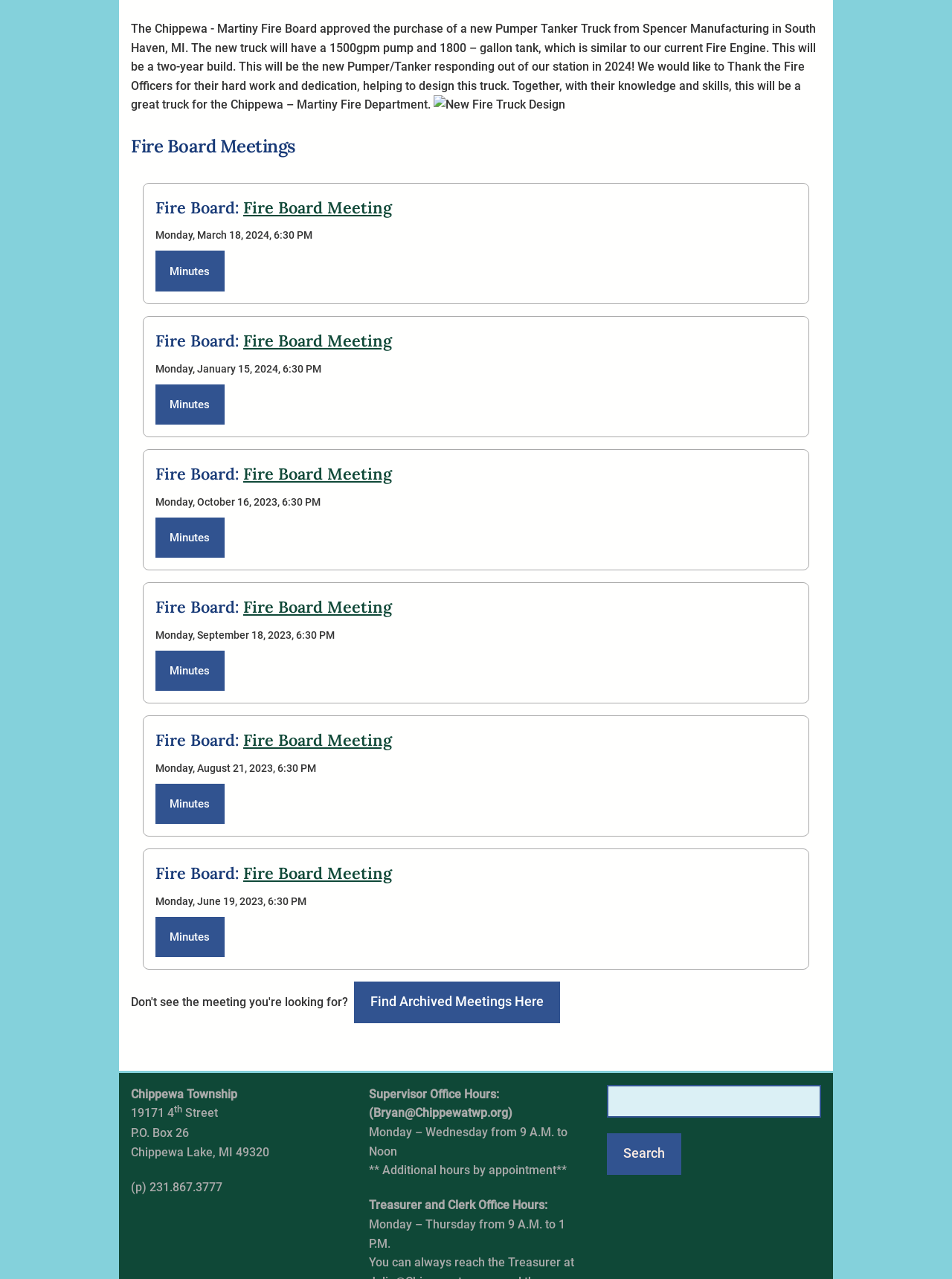What is the date of the next Fire Board Meeting?
Analyze the image and provide a thorough answer to the question.

The webpage lists several past Fire Board Meetings with their dates, but it does not specify the date of the next meeting. Therefore, it is not possible to determine the date of the next meeting based on the provided information.